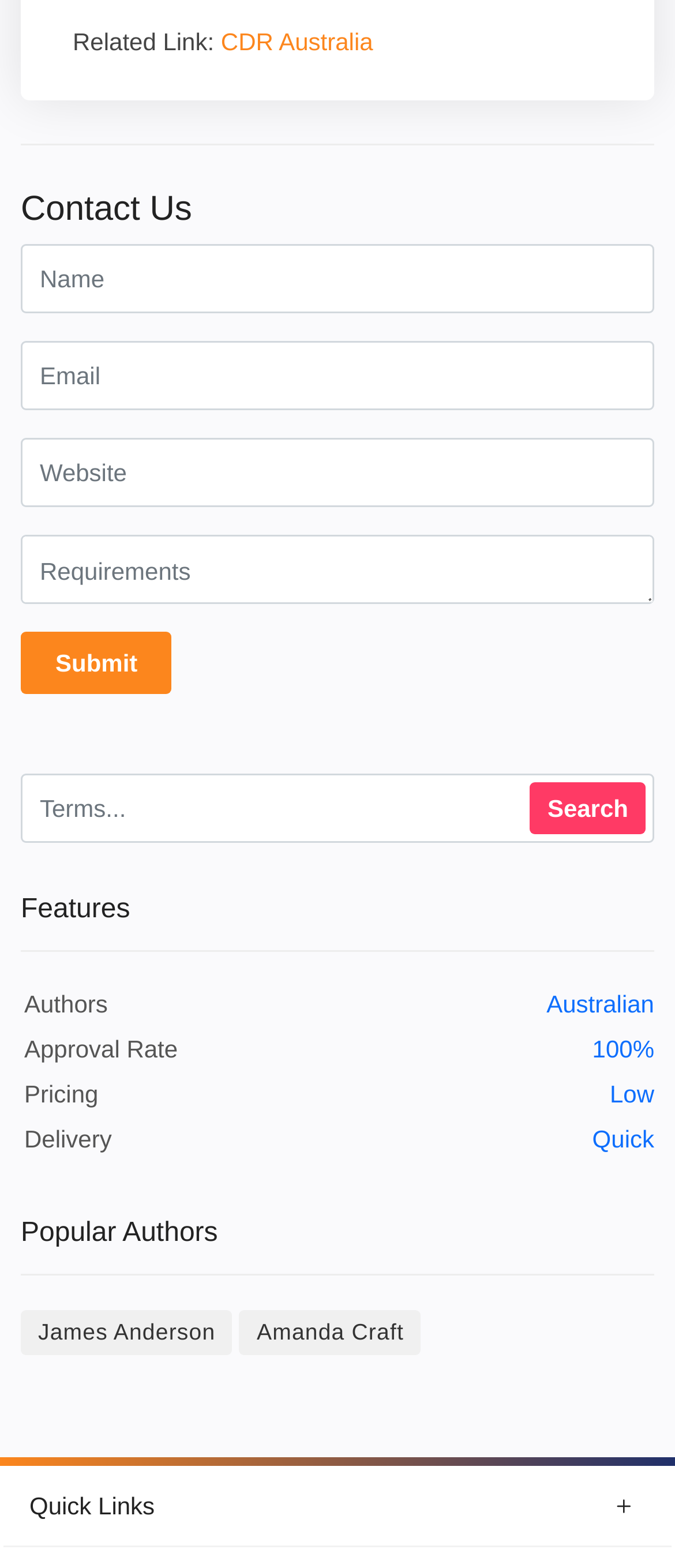Please find the bounding box coordinates in the format (top-left x, top-left y, bottom-right x, bottom-right y) for the given element description. Ensure the coordinates are floating point numbers between 0 and 1. Description: Pricing Low

[0.036, 0.689, 0.146, 0.707]